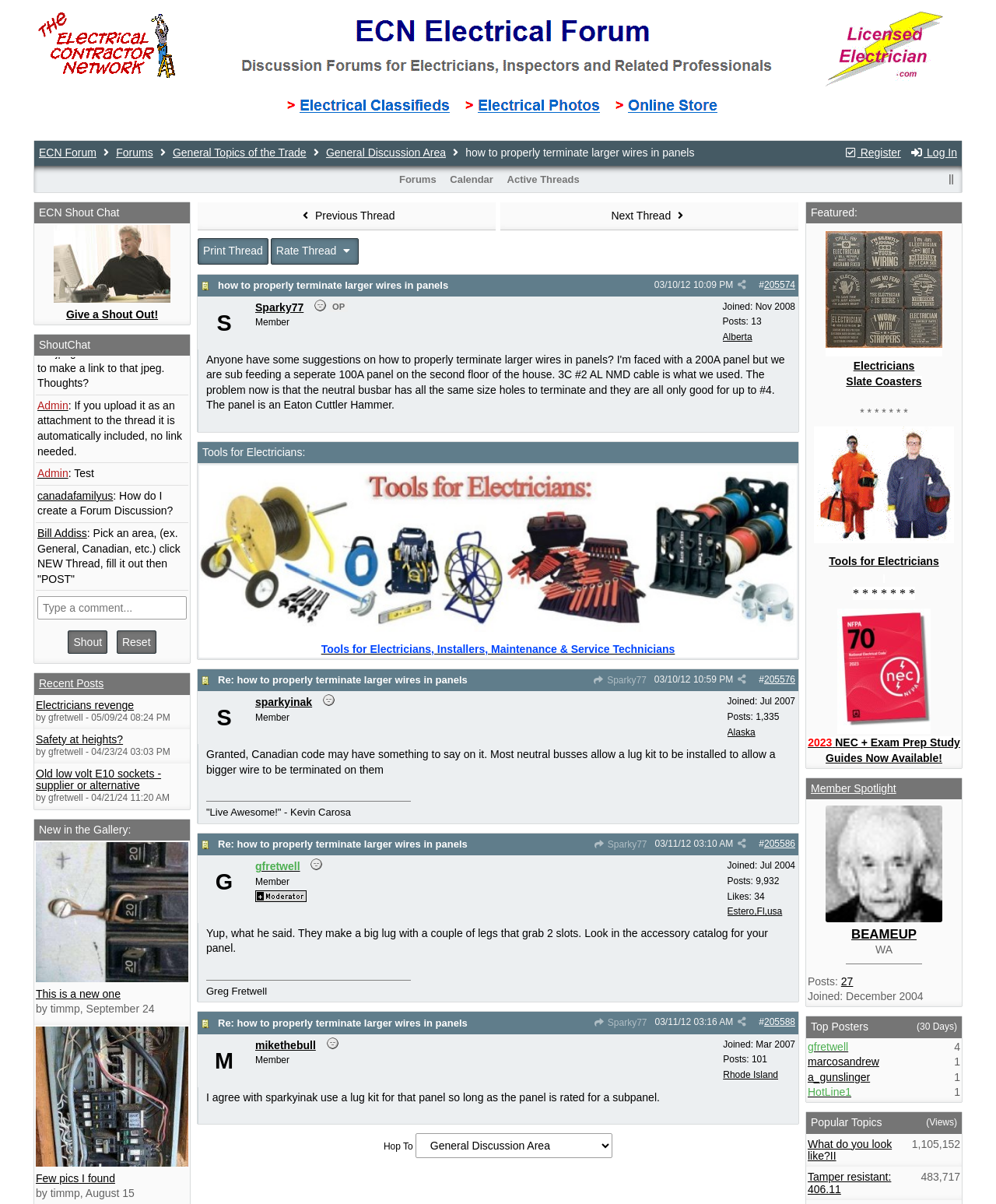Find the UI element described as: "Give a Shout Out!" and predict its bounding box coordinates. Ensure the coordinates are four float numbers between 0 and 1, [left, top, right, bottom].

[0.066, 0.256, 0.159, 0.266]